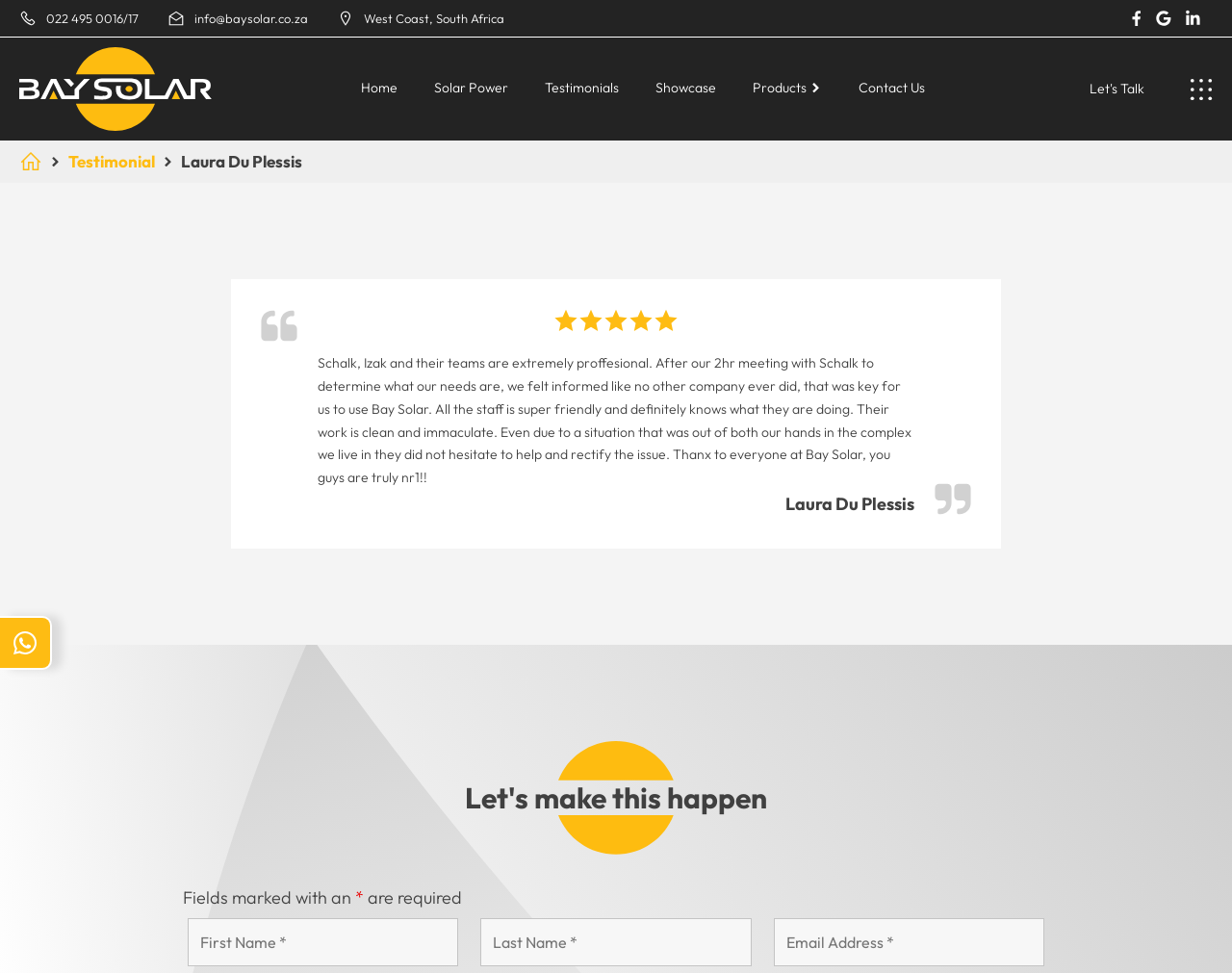What is the purpose of the form at the bottom of the webpage?
Give a single word or phrase as your answer by examining the image.

To contact Bay Solar